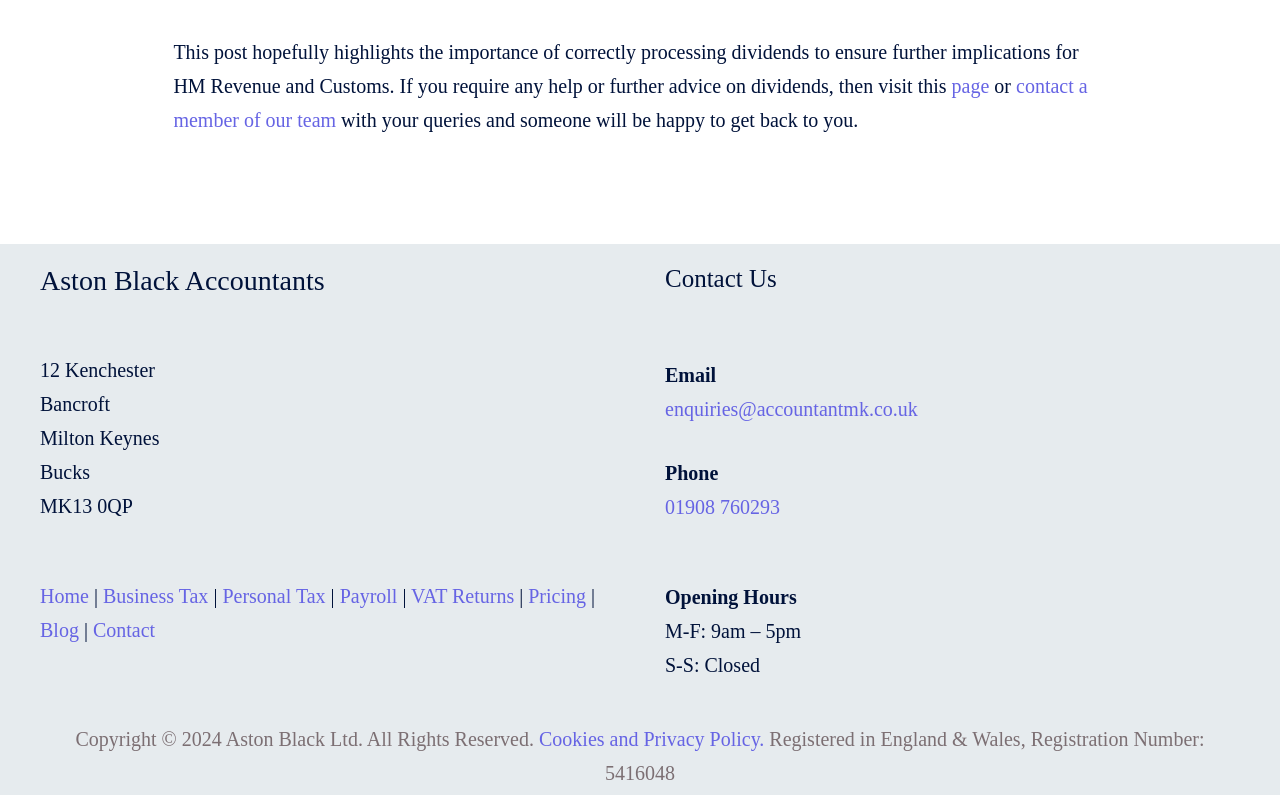Can you identify the bounding box coordinates of the clickable region needed to carry out this instruction: 'send an email to enquiries@accountantmk.co.uk'? The coordinates should be four float numbers within the range of 0 to 1, stated as [left, top, right, bottom].

[0.52, 0.5, 0.717, 0.528]